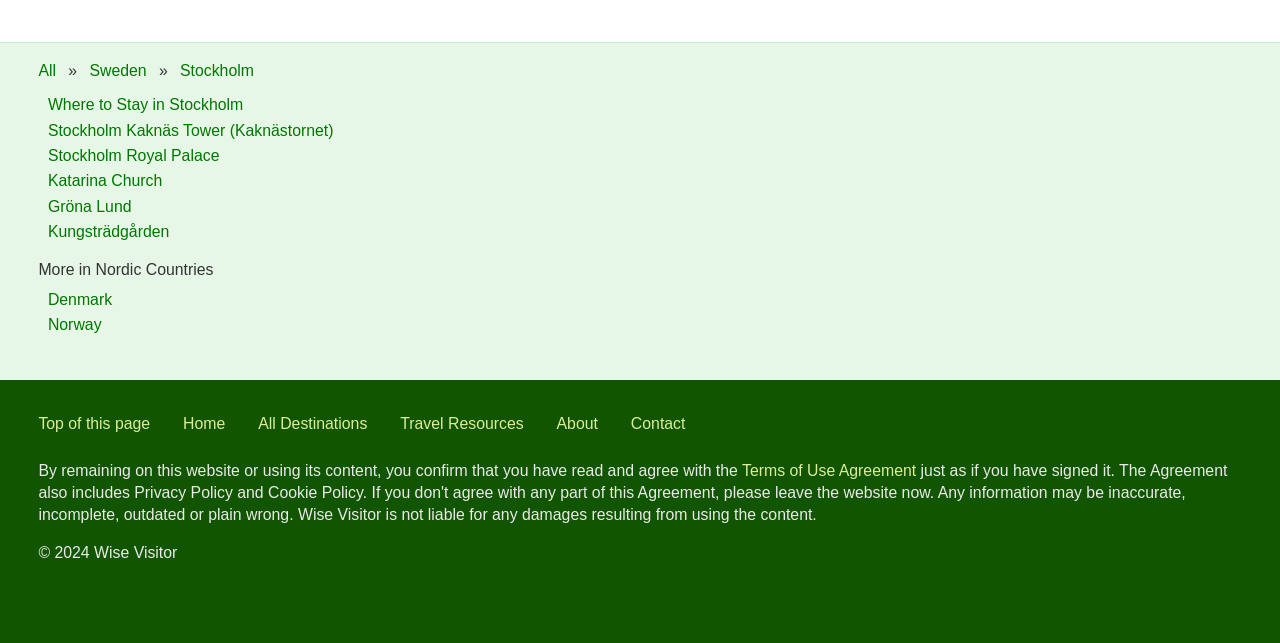What is the text above the 'Denmark' link?
Respond to the question with a single word or phrase according to the image.

More in Nordic Countries